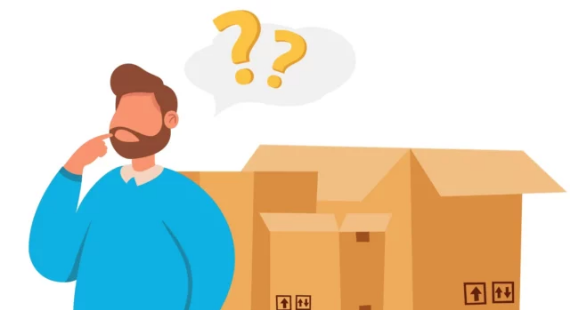Provide a comprehensive description of the image.

The image features a thoughtful man in a blue sweater, scratching his beard and pondering a question, as indicated by the perplexed expression on his face. He stands amidst several cardboard boxes, emphasizing a scenario likely related to shipping or logistics. The presence of question marks above his head suggests he is considering the complexities or uncertainties associated with handling shipments. This visual ties into the context of seeking efficient shipping solutions, as the surrounding text on the webpage highlights the challenges of managing large freight and the need for precise logistics that cater to specific shipping requirements.